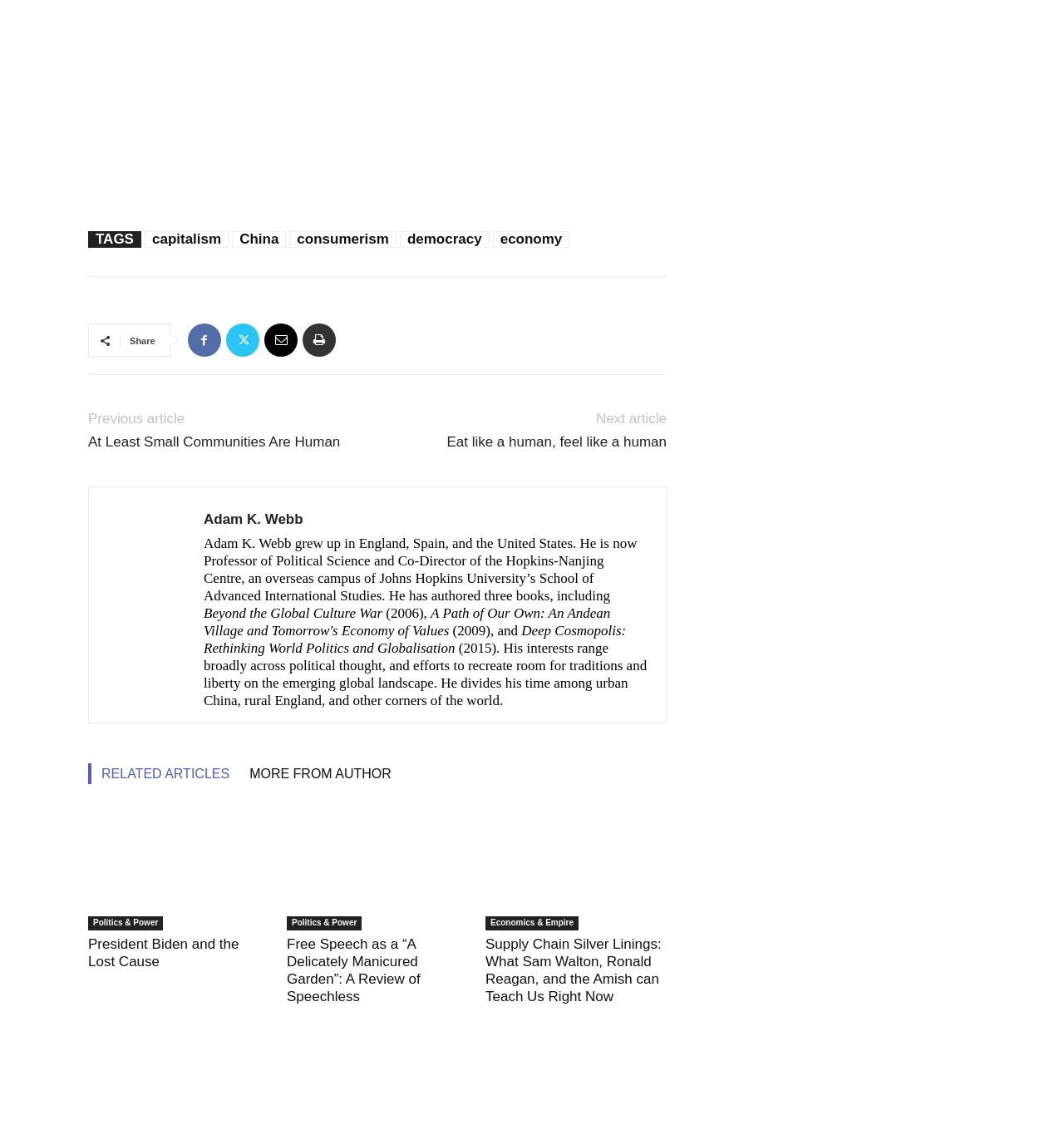Identify the bounding box coordinates for the element you need to click to achieve the following task: "View the article 'President Biden and the Lost Cause'". The coordinates must be four float values ranging from 0 to 1, formatted as [left, top, right, bottom].

[0.083, 0.713, 0.253, 0.824]